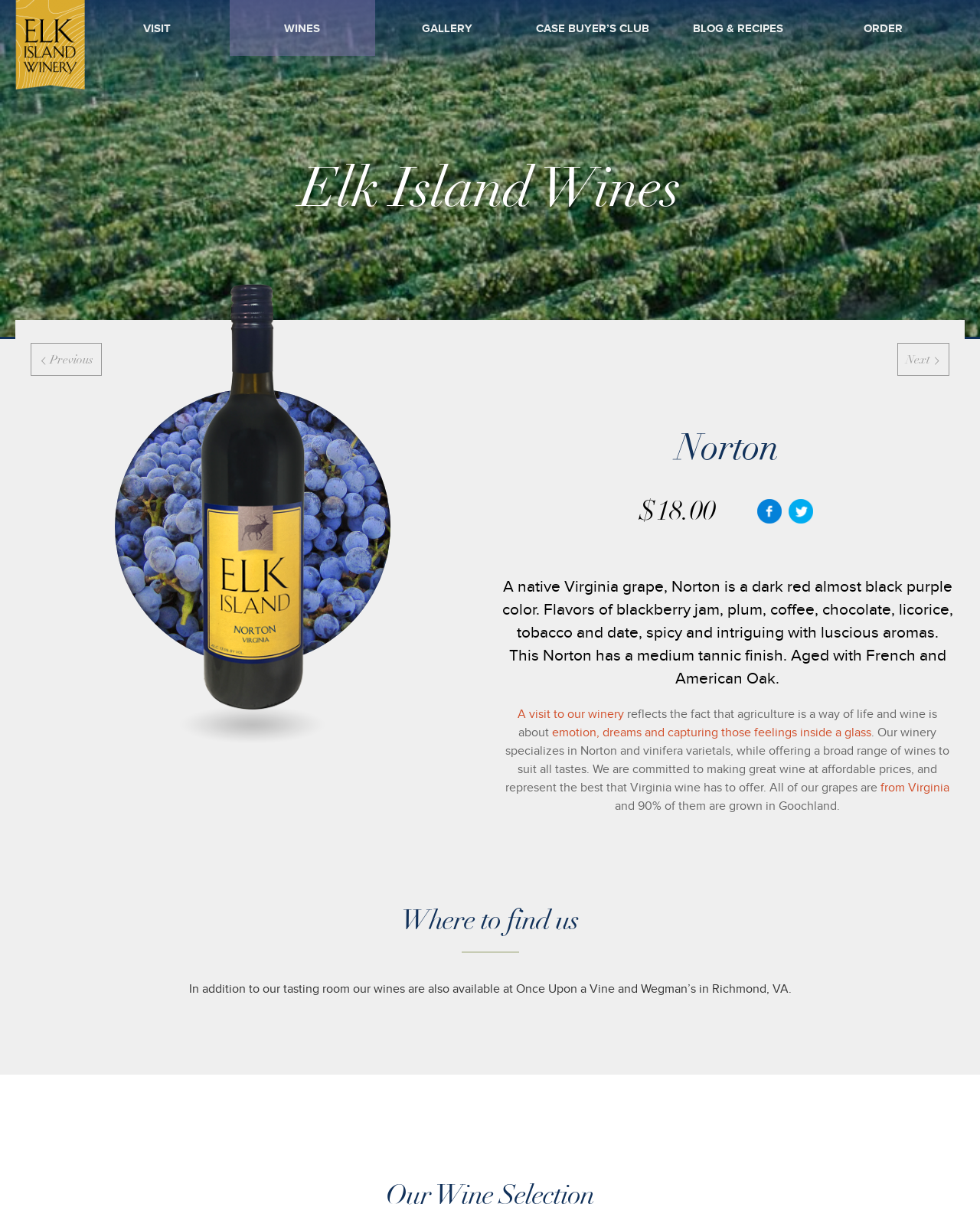Determine the bounding box coordinates of the clickable region to follow the instruction: "Click emotion, dreams and capturing those feelings inside a glass".

[0.563, 0.596, 0.889, 0.608]